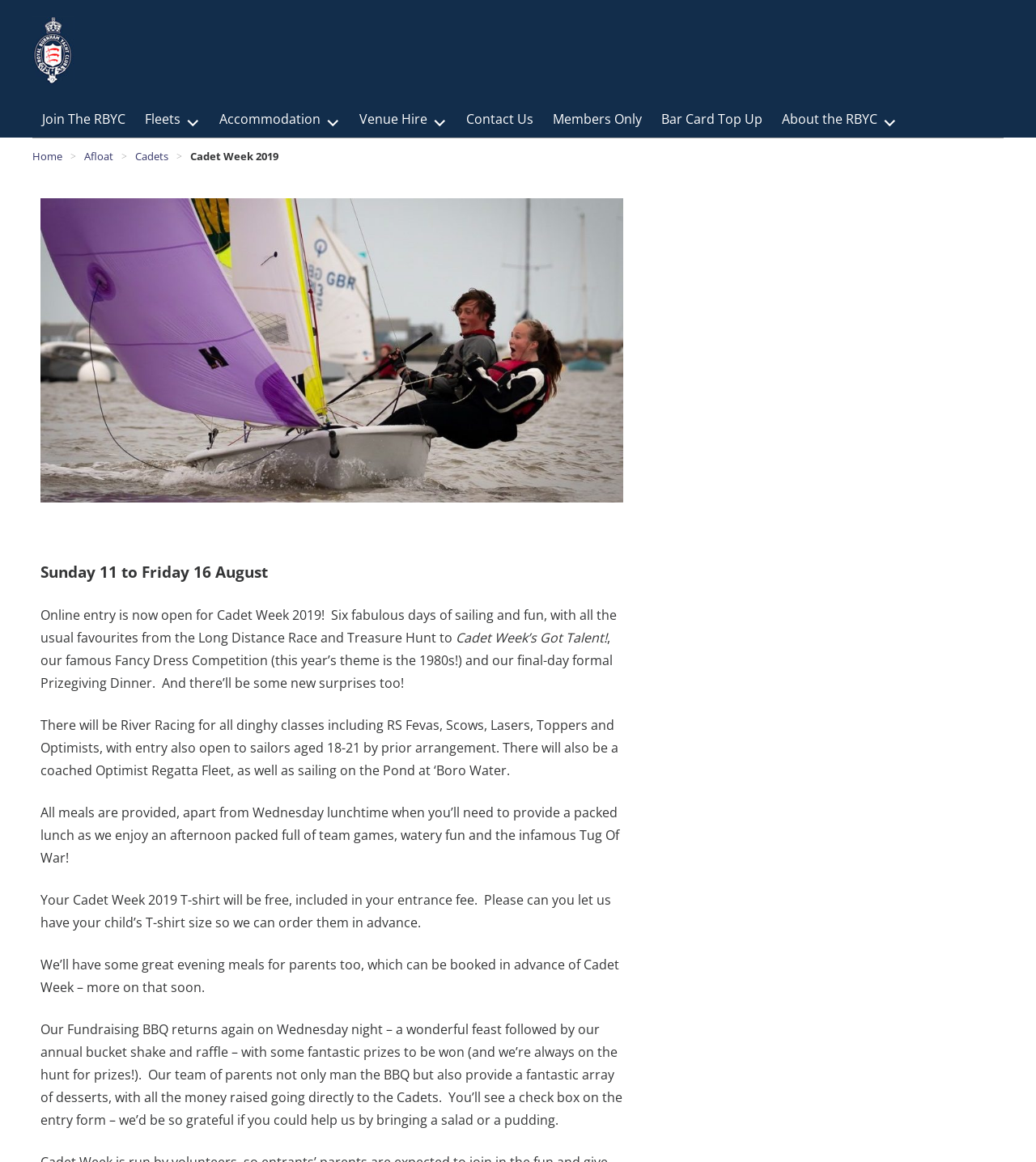Locate the bounding box coordinates of the element that should be clicked to fulfill the instruction: "Click on Afloat".

[0.081, 0.128, 0.109, 0.141]